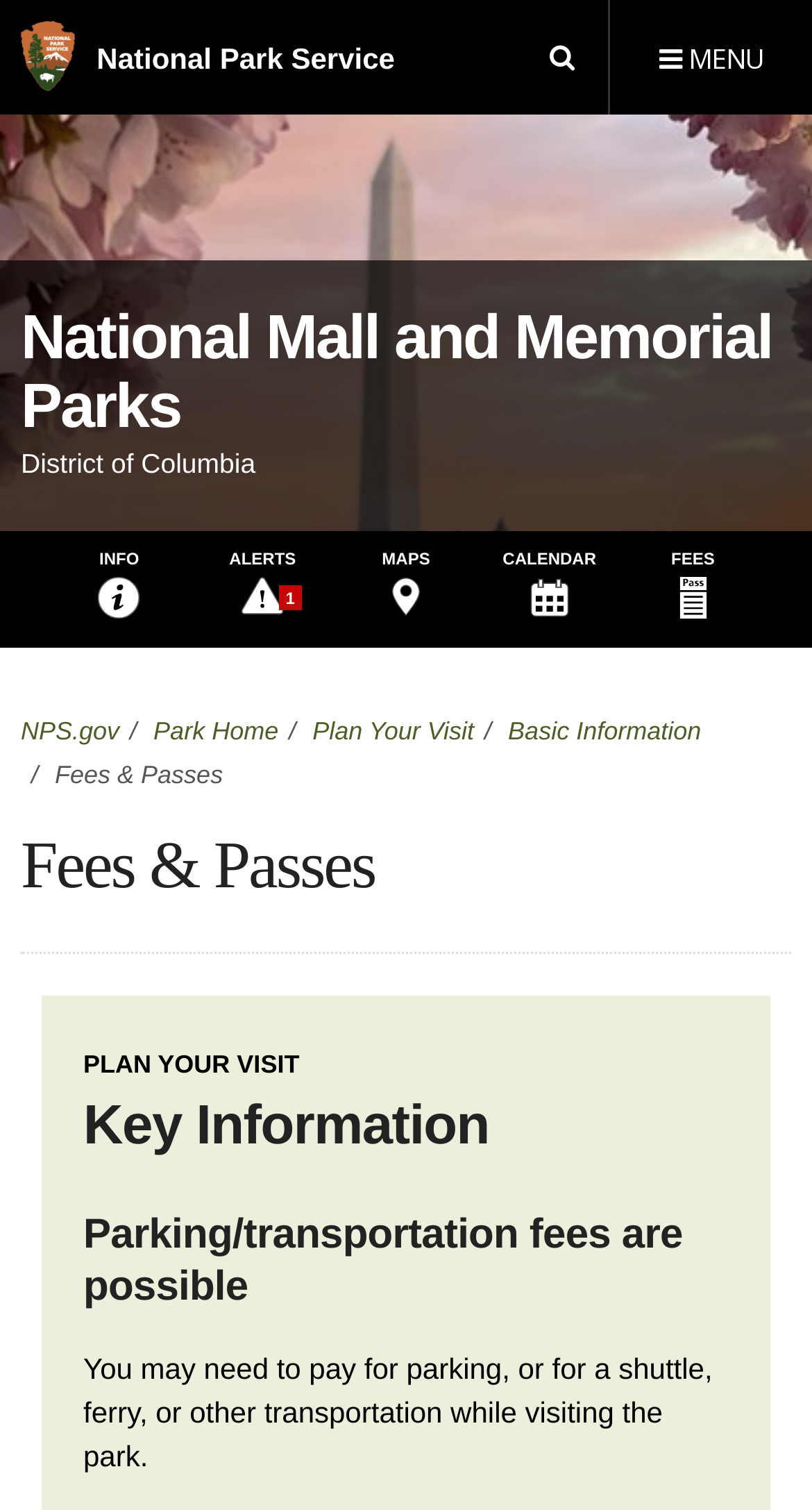What is the topic of the webpage?
Observe the image and answer the question with a one-word or short phrase response.

Fees and Passes